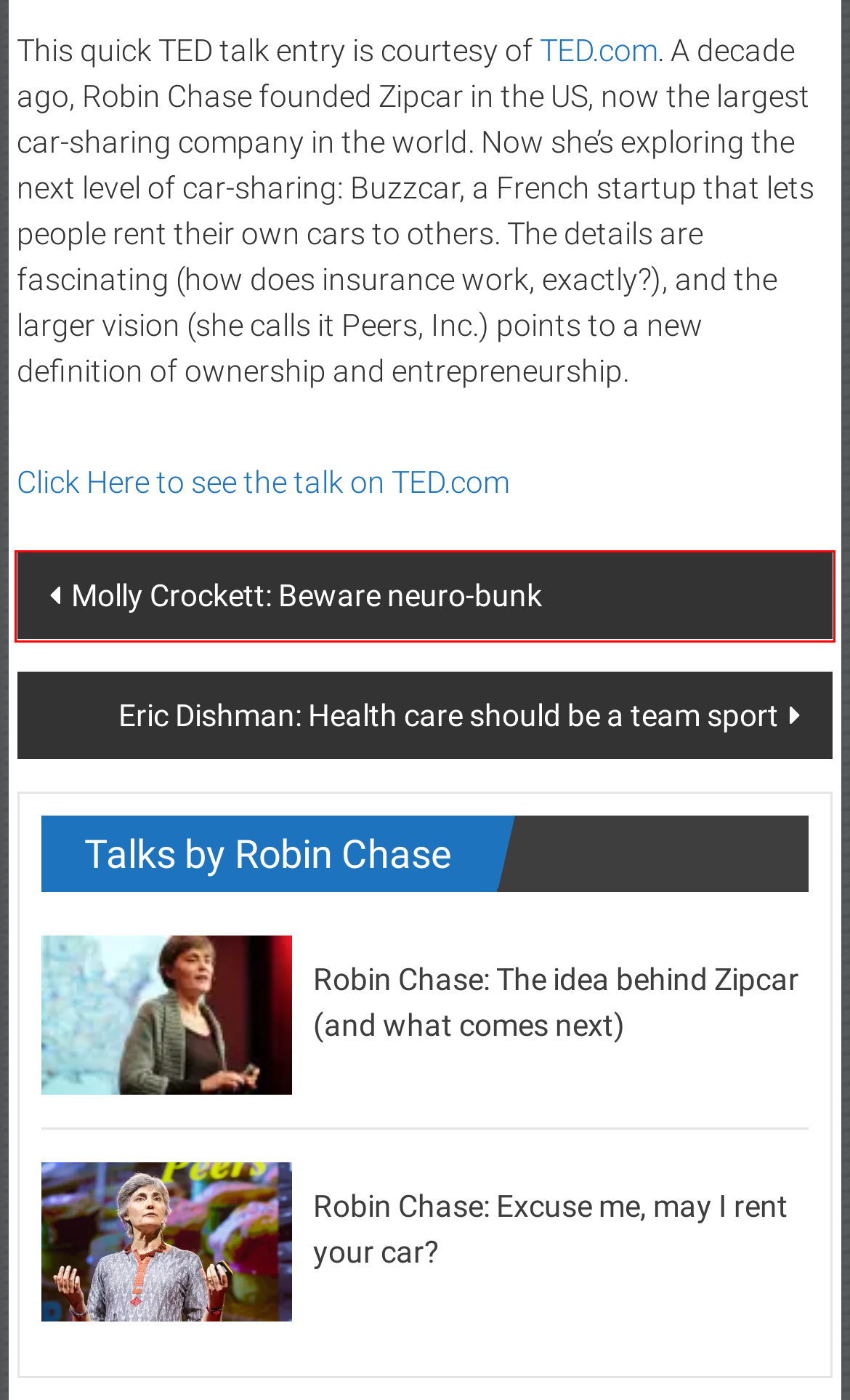You are looking at a screenshot of a webpage with a red bounding box around an element. Determine the best matching webpage description for the new webpage resulting from clicking the element in the red bounding box. Here are the descriptions:
A. World Philosophy Day – TED Fundaes
B. Robin Chase: The idea behind Zipcar (and what comes next) – TED Fundaes
C. Eric Dishman: Health care should be a team sport – TED Fundaes
D. talk – TED Fundaes
E. Molly Crockett: Beware neuro-bunk – TED Fundaes
F. Melbourne Cup Day – TED Fundaes
G. Chinese New Year – TED Fundaes
H. International Day of Non-Violence – TED Fundaes

E